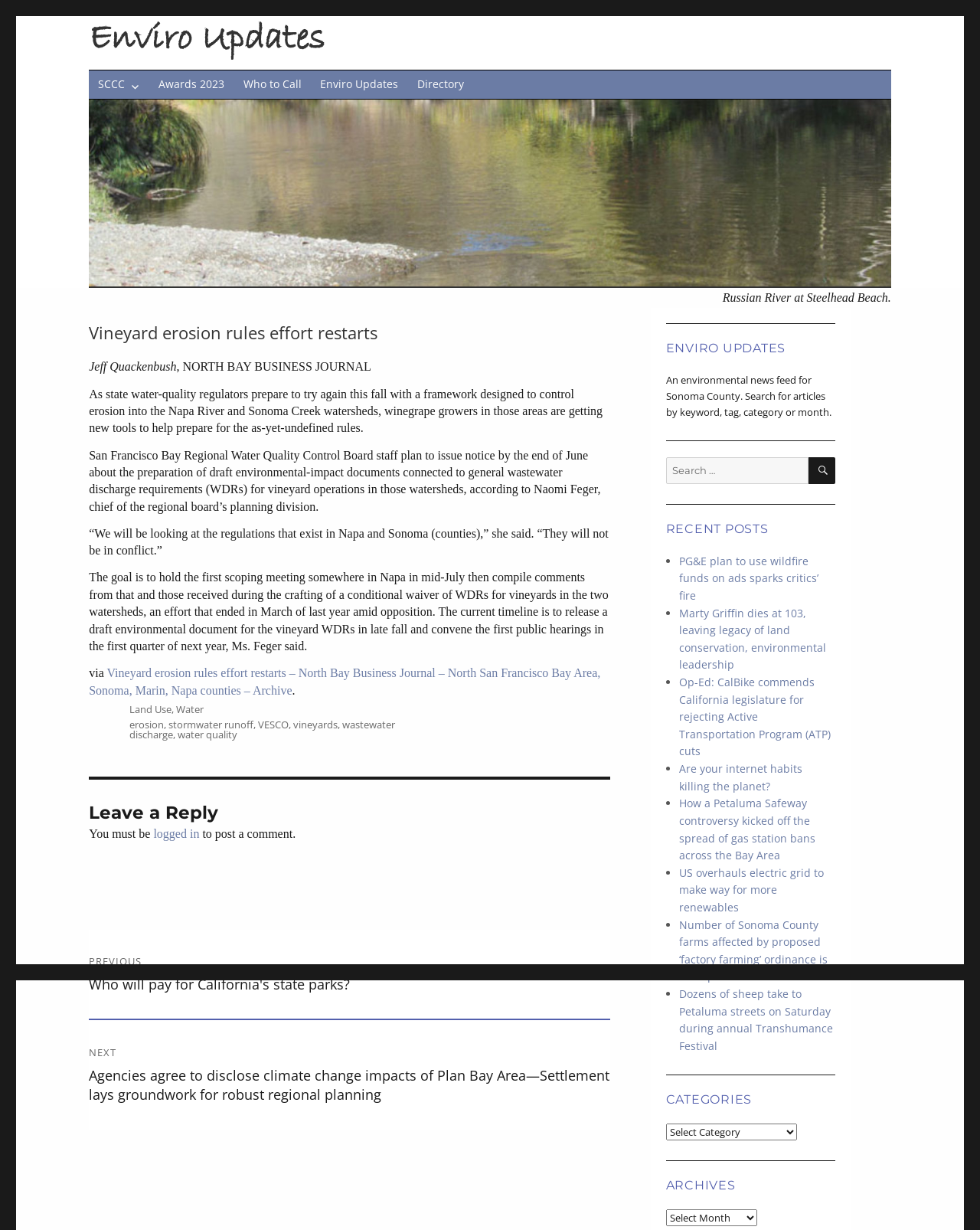What is the topic of the article?
Give a detailed explanation using the information visible in the image.

The topic of the article can be determined by reading the heading 'Vineyard erosion rules effort restarts' which is a prominent element on the webpage.